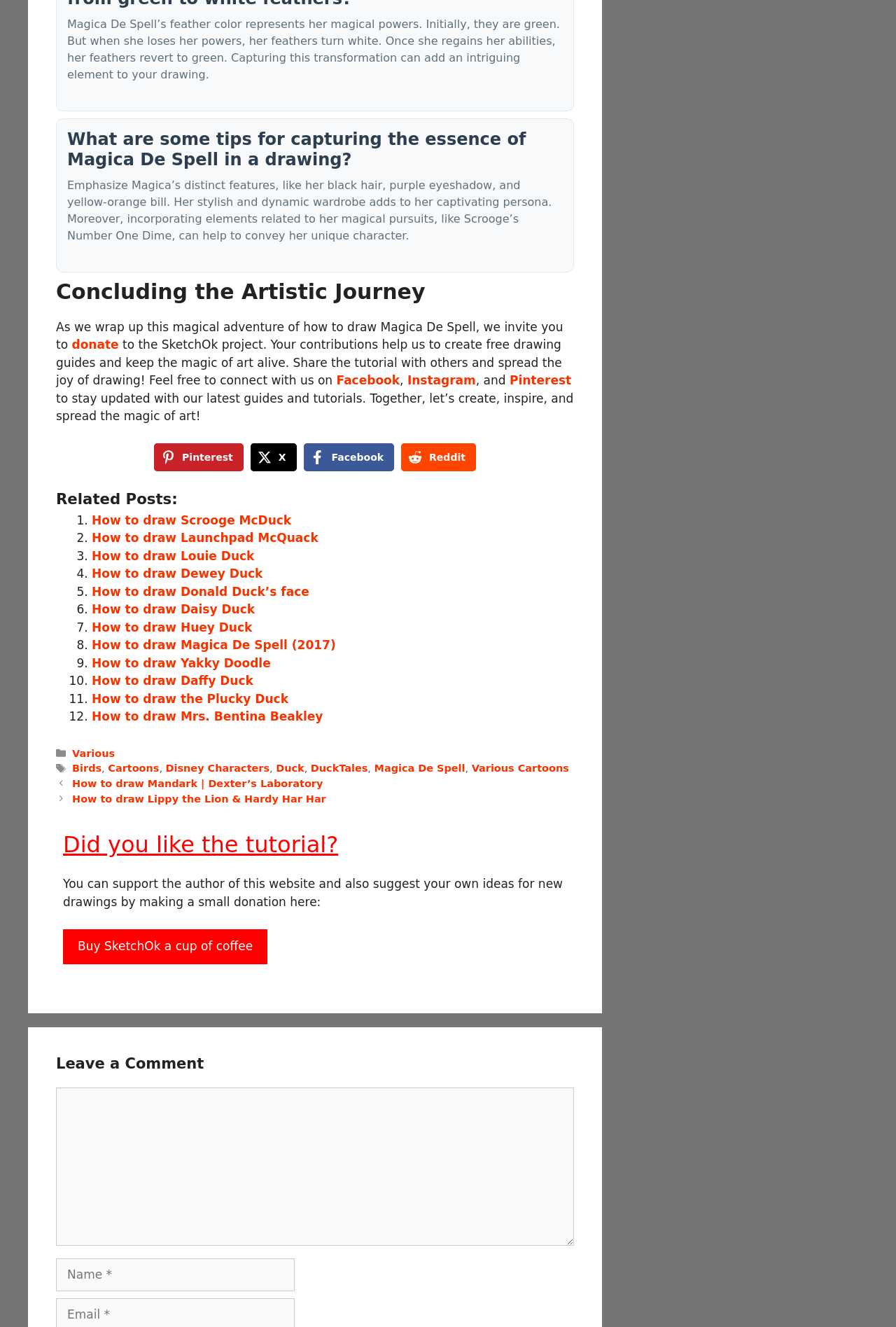Answer the question below with a single word or a brief phrase: 
What is the purpose of the 'Leave a Comment' section?

to allow users to comment